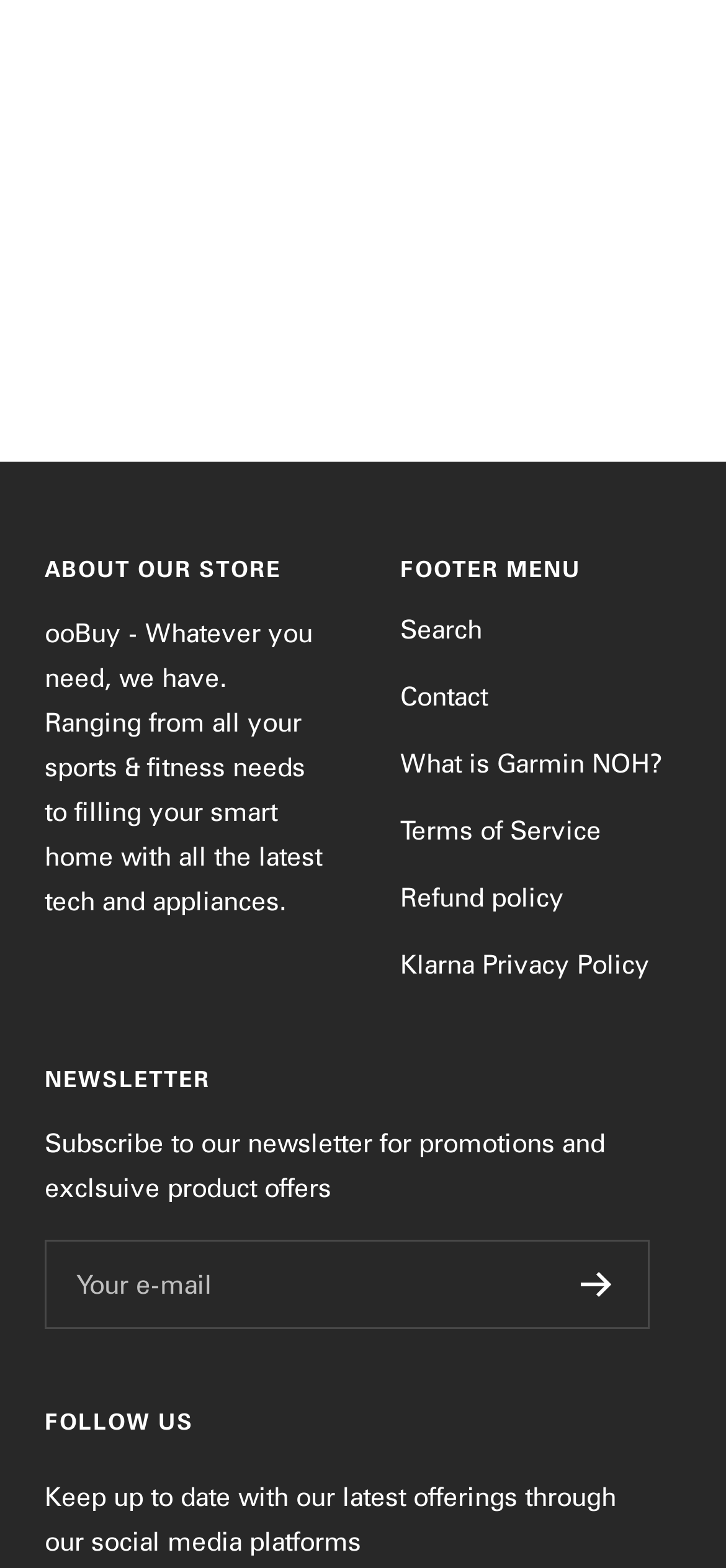Find the bounding box coordinates for the element that must be clicked to complete the instruction: "Contact the store". The coordinates should be four float numbers between 0 and 1, indicated as [left, top, right, bottom].

[0.551, 0.429, 0.672, 0.458]